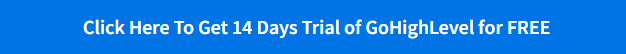What is the purpose of the promotional message?
Please analyze the image and answer the question with as much detail as possible.

The caption explains that the promotional message aims to attract digital marketers and businesses looking for an all-in-one solution for managing customer relationships, marketing campaigns, and online funnels.